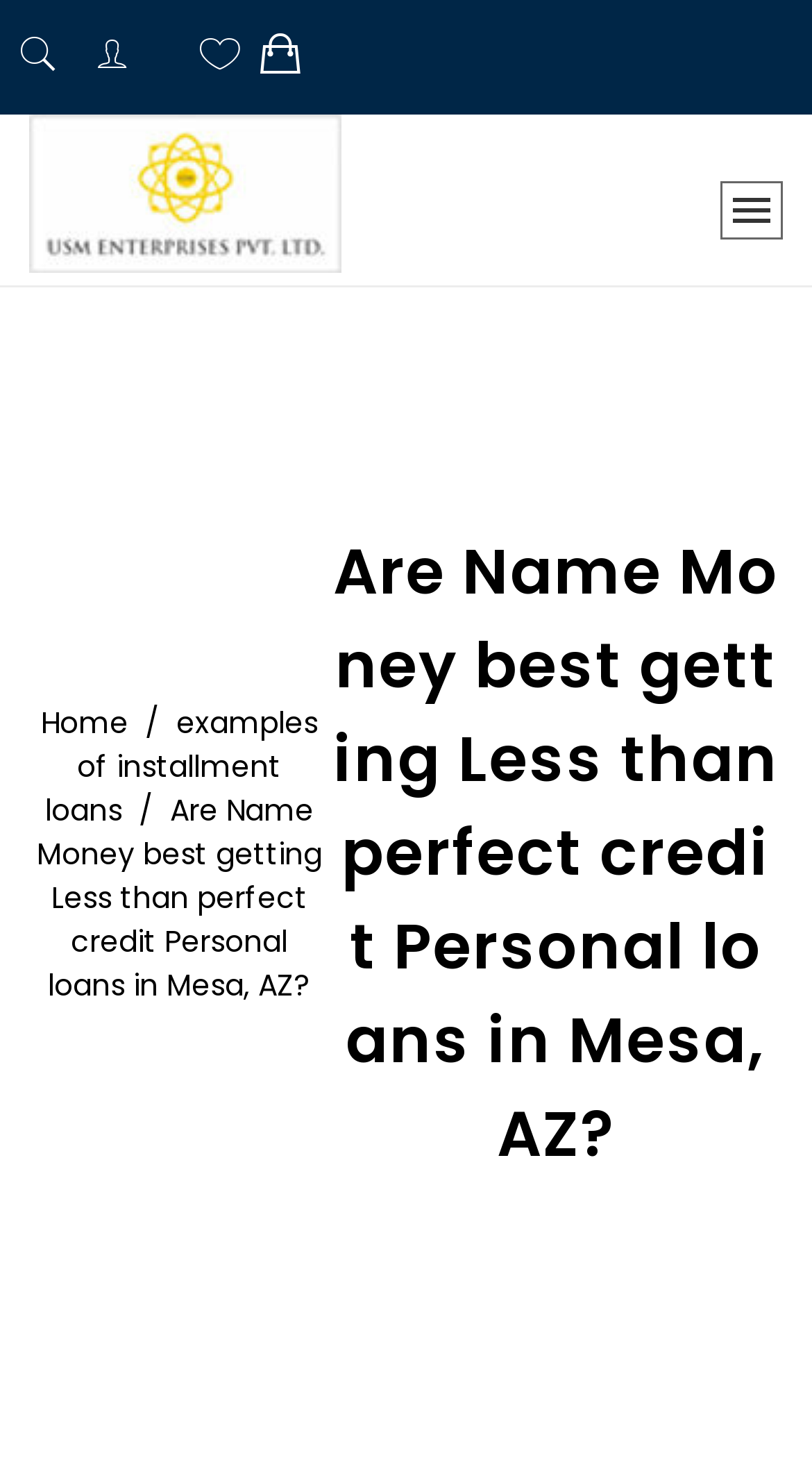Please answer the following query using a single word or phrase: 
How many navigation links are on the top?

3